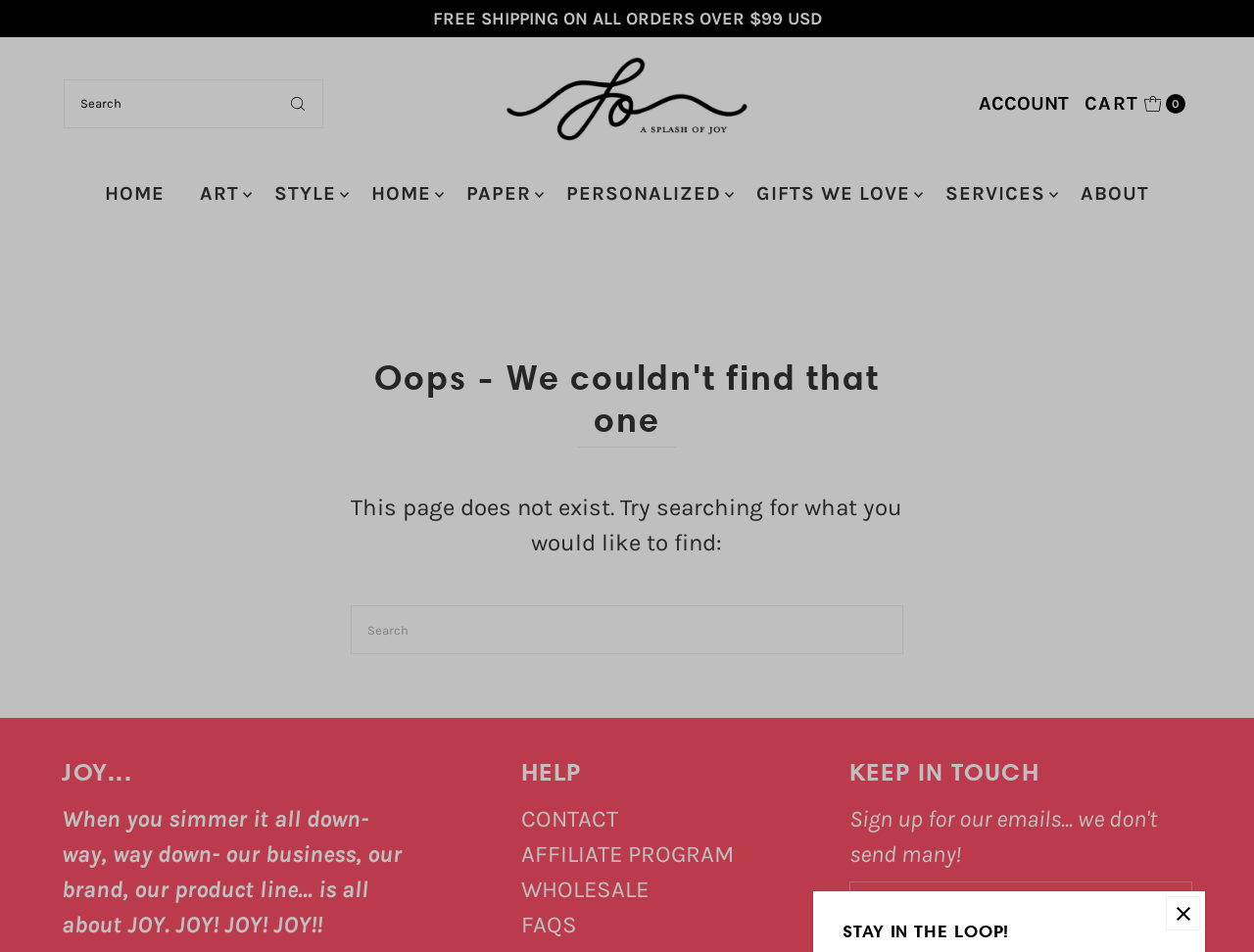Locate the bounding box of the UI element described in the following text: "aria-label="Subscribe"".

[0.911, 0.926, 0.95, 0.978]